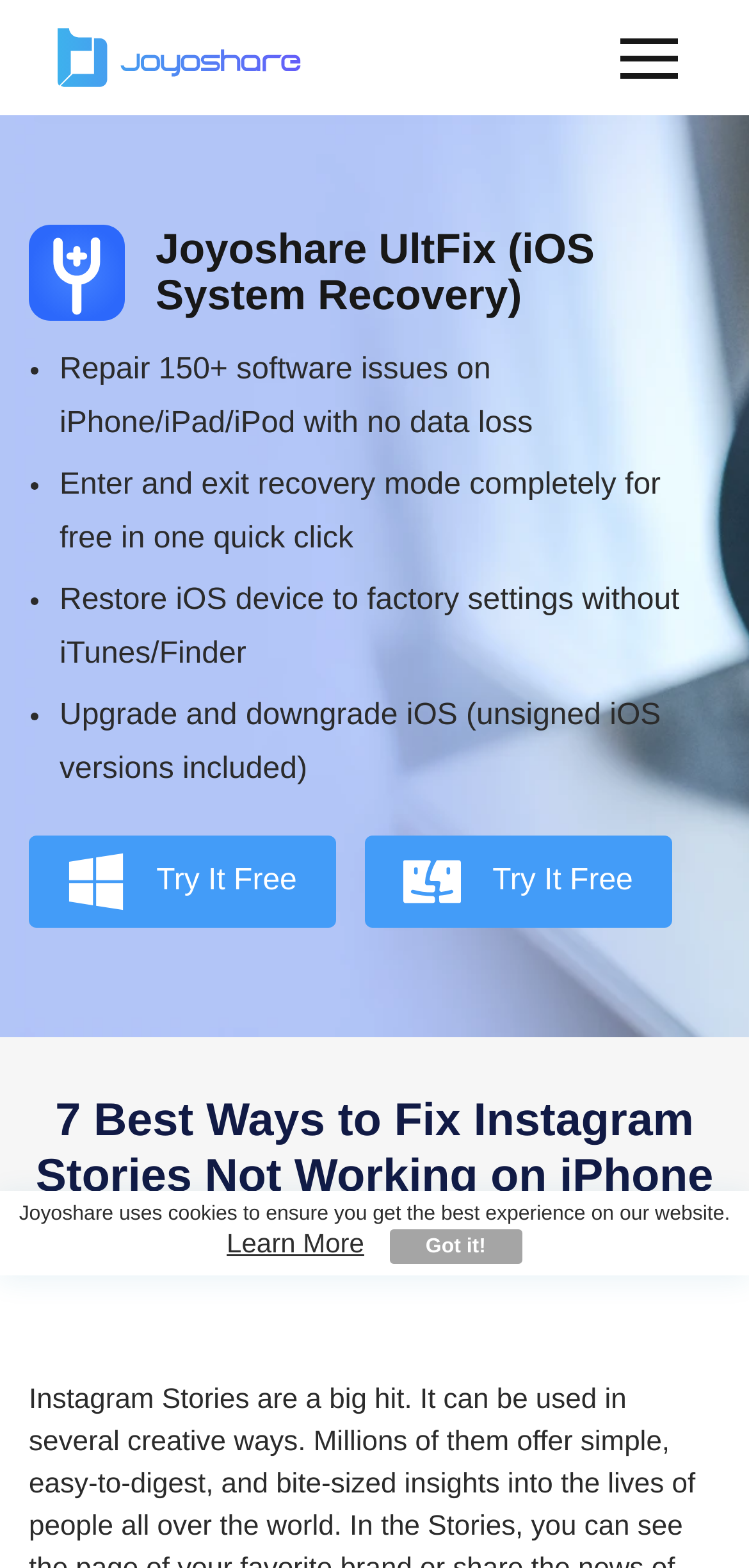Respond to the question with just a single word or phrase: 
What is the purpose of the 'Try It Free' button?

To try the software for free